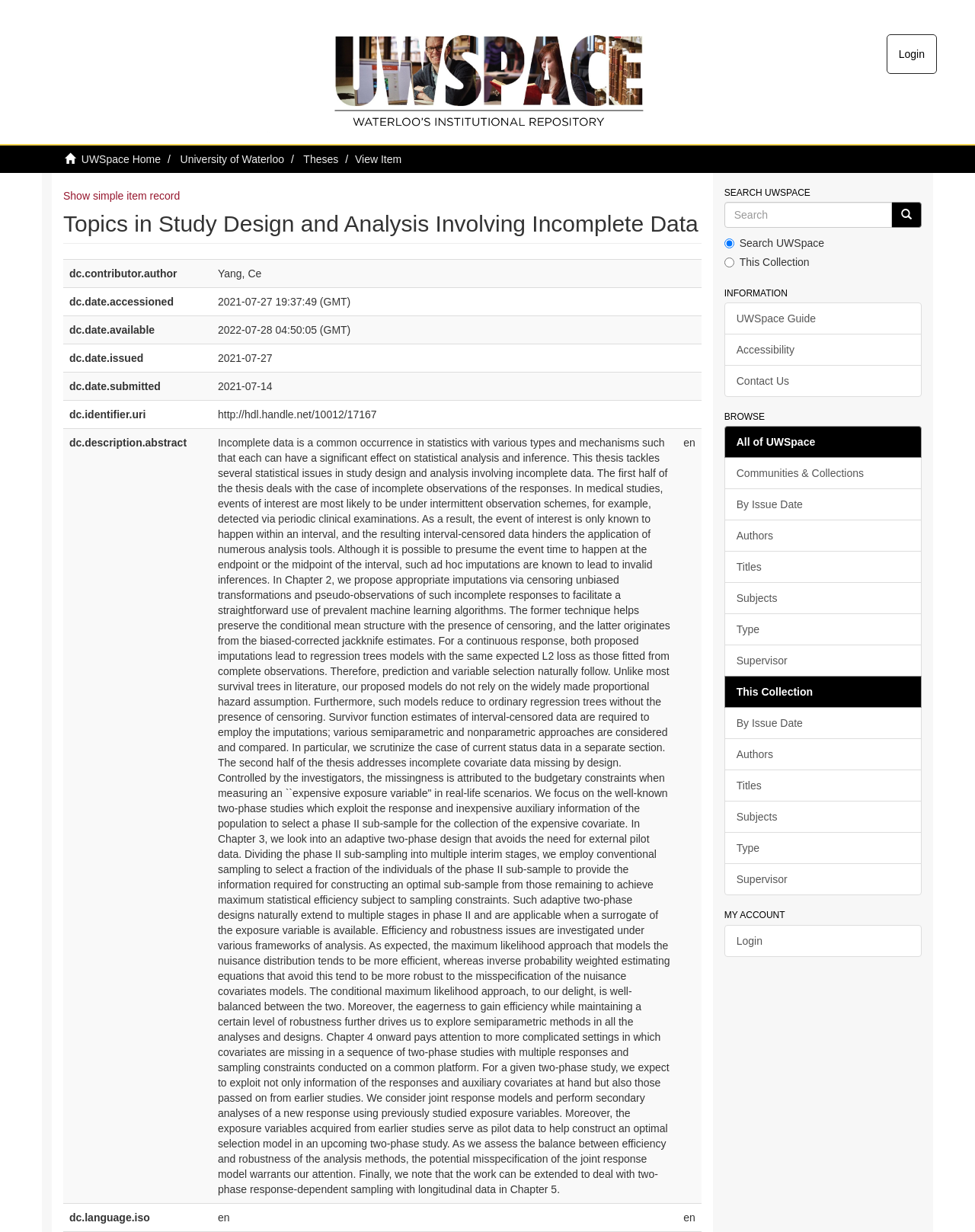Please determine the bounding box coordinates of the section I need to click to accomplish this instruction: "Search UWSpace".

[0.743, 0.164, 0.915, 0.185]